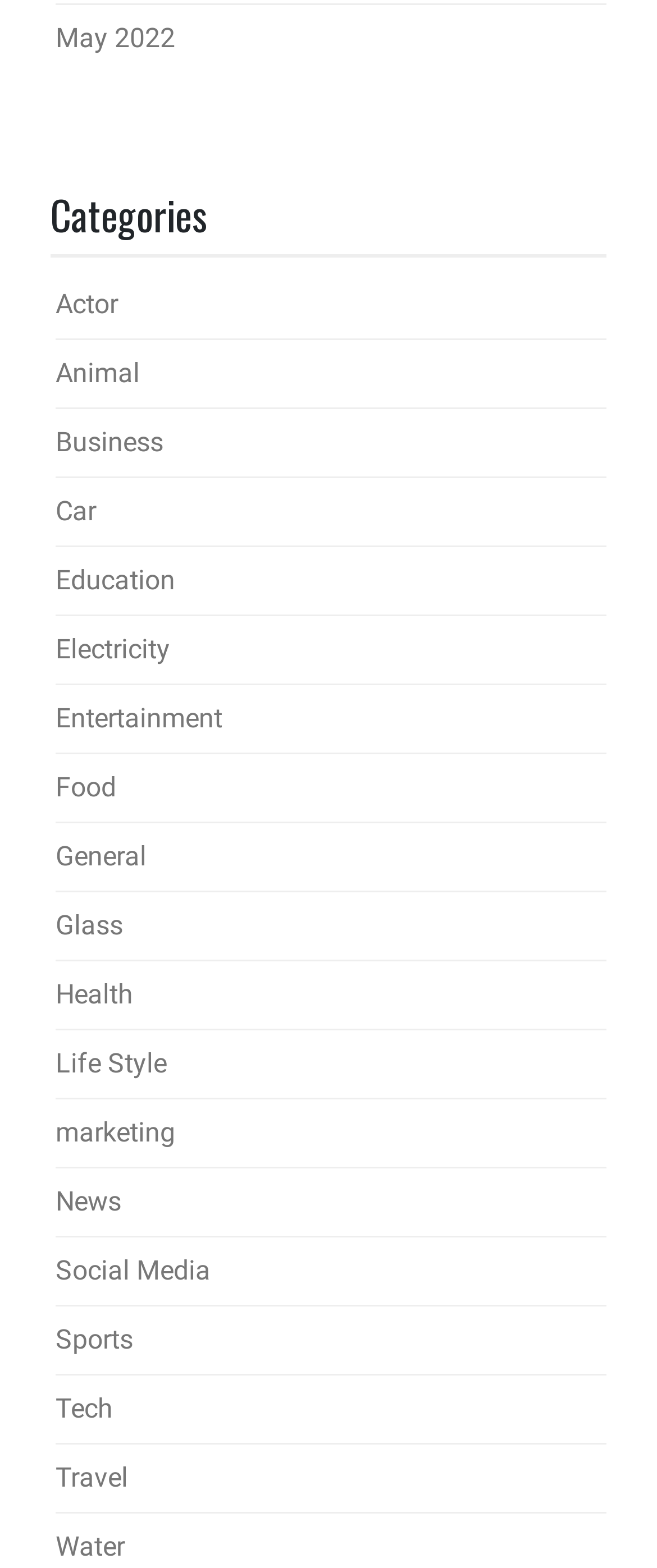What is the last category listed?
Look at the screenshot and respond with one word or a short phrase.

Water